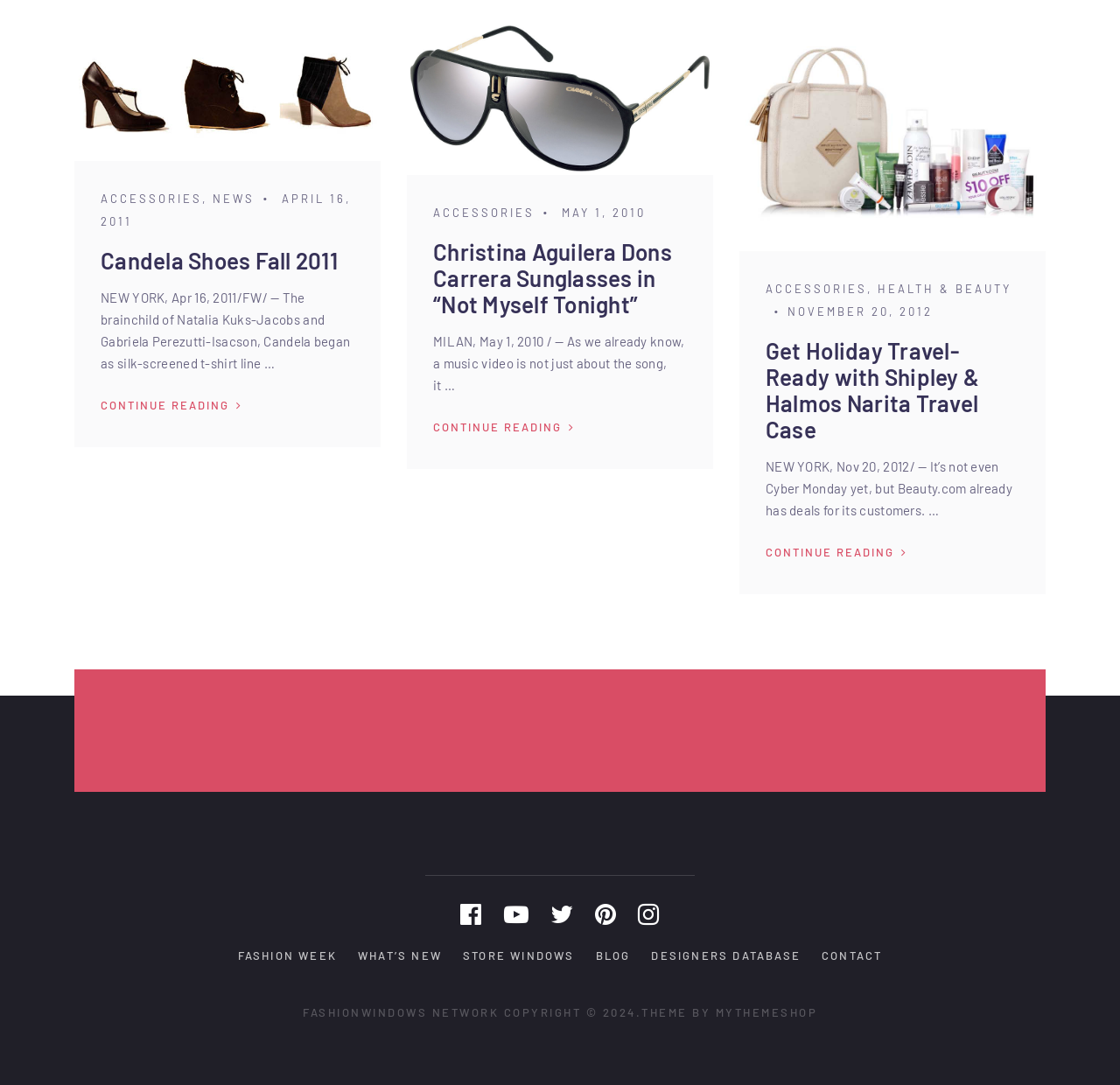What is the title of the first article?
Utilize the image to construct a detailed and well-explained answer.

The first article has a heading element with the text 'Candela Shoes Fall 2011', which is also a link. This suggests that the title of the article is 'Candela Shoes Fall 2011'.